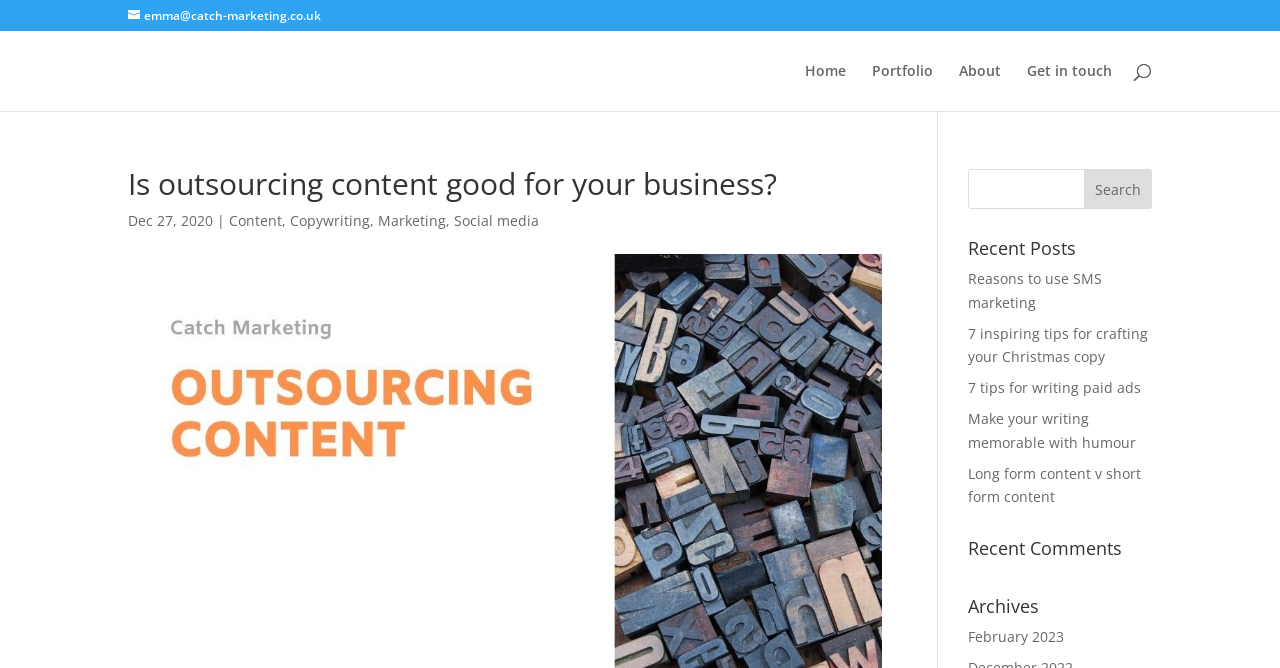Locate the UI element described by Get in touch in the provided webpage screenshot. Return the bounding box coordinates in the format (top-left x, top-left y, bottom-right x, bottom-right y), ensuring all values are between 0 and 1.

[0.802, 0.096, 0.869, 0.166]